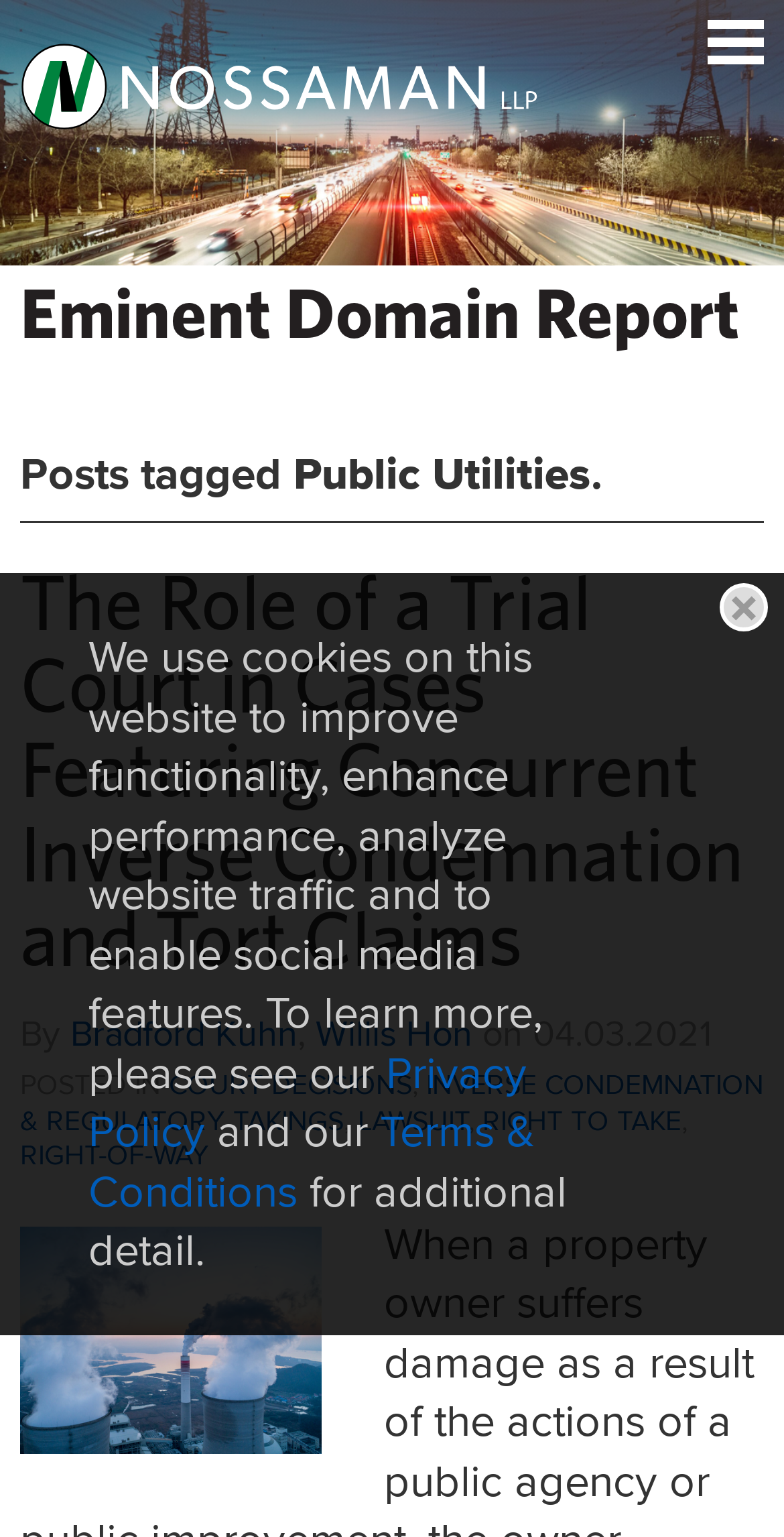Deliver a detailed narrative of the webpage's visual and textual elements.

The webpage is a law firm's report on eminent domain, featuring a prominent banner image at the top that spans the entire width of the page. Below the banner, there is a heading "Eminent Domain Report" followed by a tag "Posts tagged Public Utilities" on the left side. 

On the top left corner, there is a link to "Nossaman LLP" accompanied by an image of the same name. On the top right corner, there is a link to "Main Menu" and a "Jump to Page" link. 

The main content of the page is a list of articles or posts, with the first one being "The Role of a Trial Court in Cases Featuring Concurrent Inverse Condemnation and Tort Claims" written by Bradford Kuhn and Willis Hon, posted on 04.03.2021. This article is categorized under "COURT DECISIONS", "INVERSE CONDEMNATION & REGULATORY TAKINGS", "LAWSUIT", "RIGHT TO TAKE", and "RIGHT-OF-WAY". 

Below the first article, there is another instance of the same article, accompanied by an image. The page also has links to "Privacy Policy" and "Terms & Conditions" at the bottom left corner, and a "Close" button at the bottom right corner.